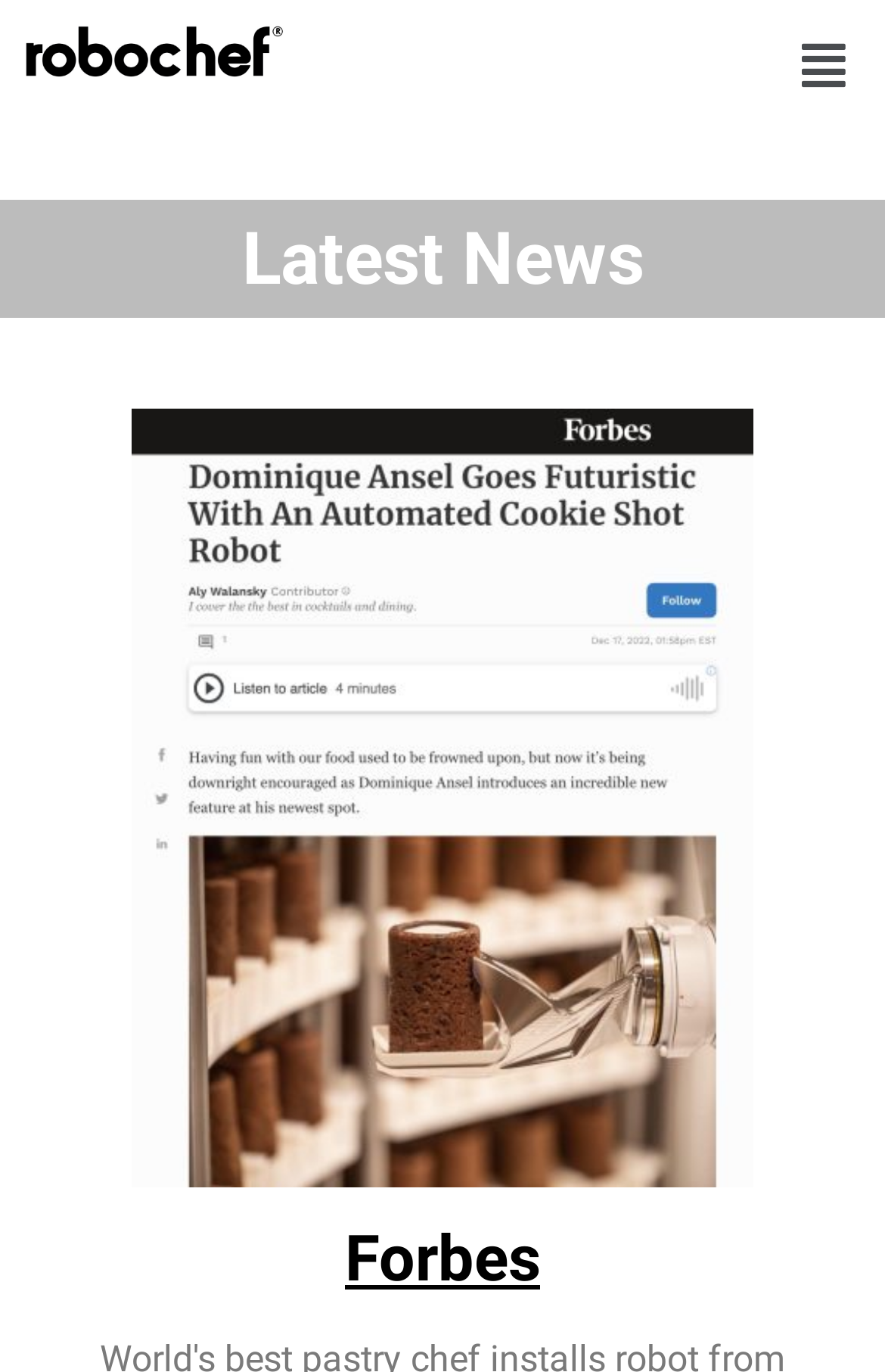Provide a short answer to the following question with just one word or phrase: What is the position of the 'Forbes' link?

Below the image